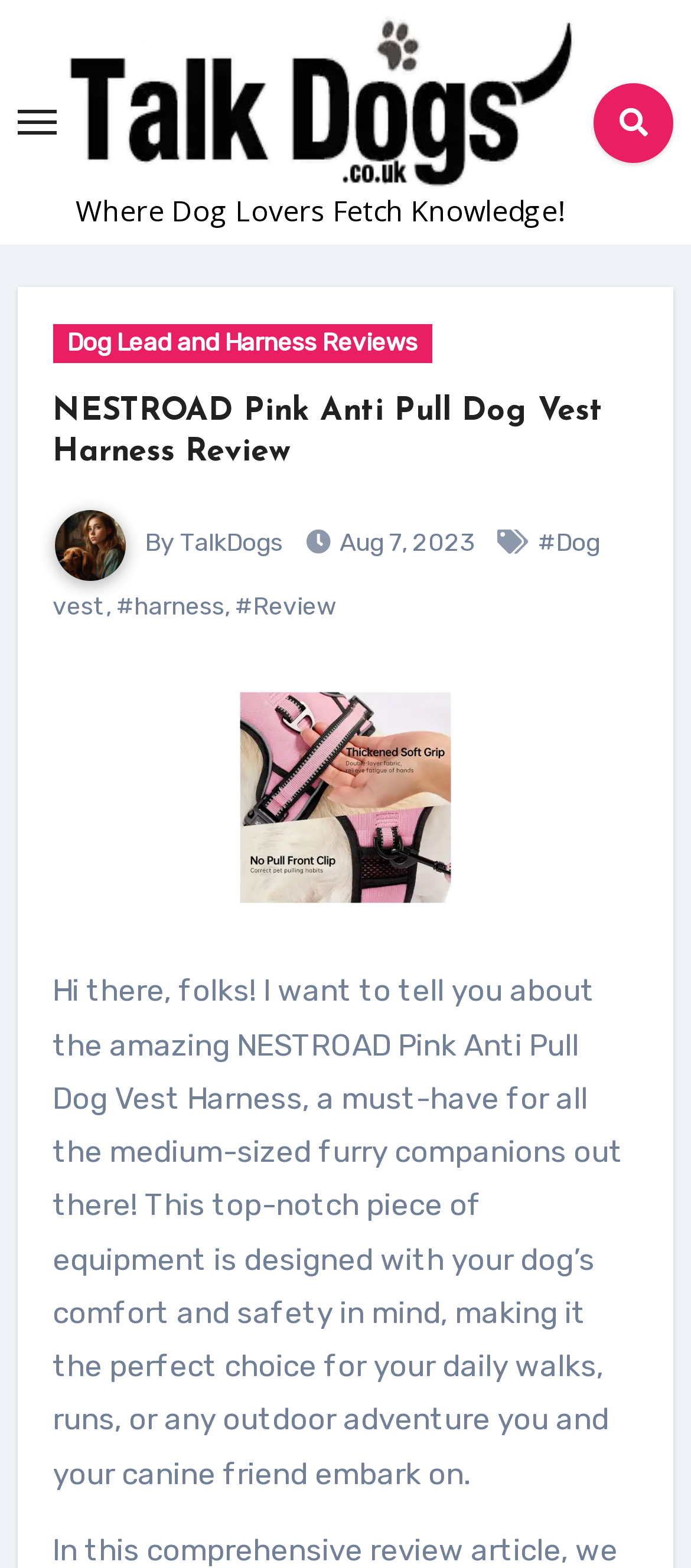Show the bounding box coordinates for the HTML element as described: "Entertainment".

None